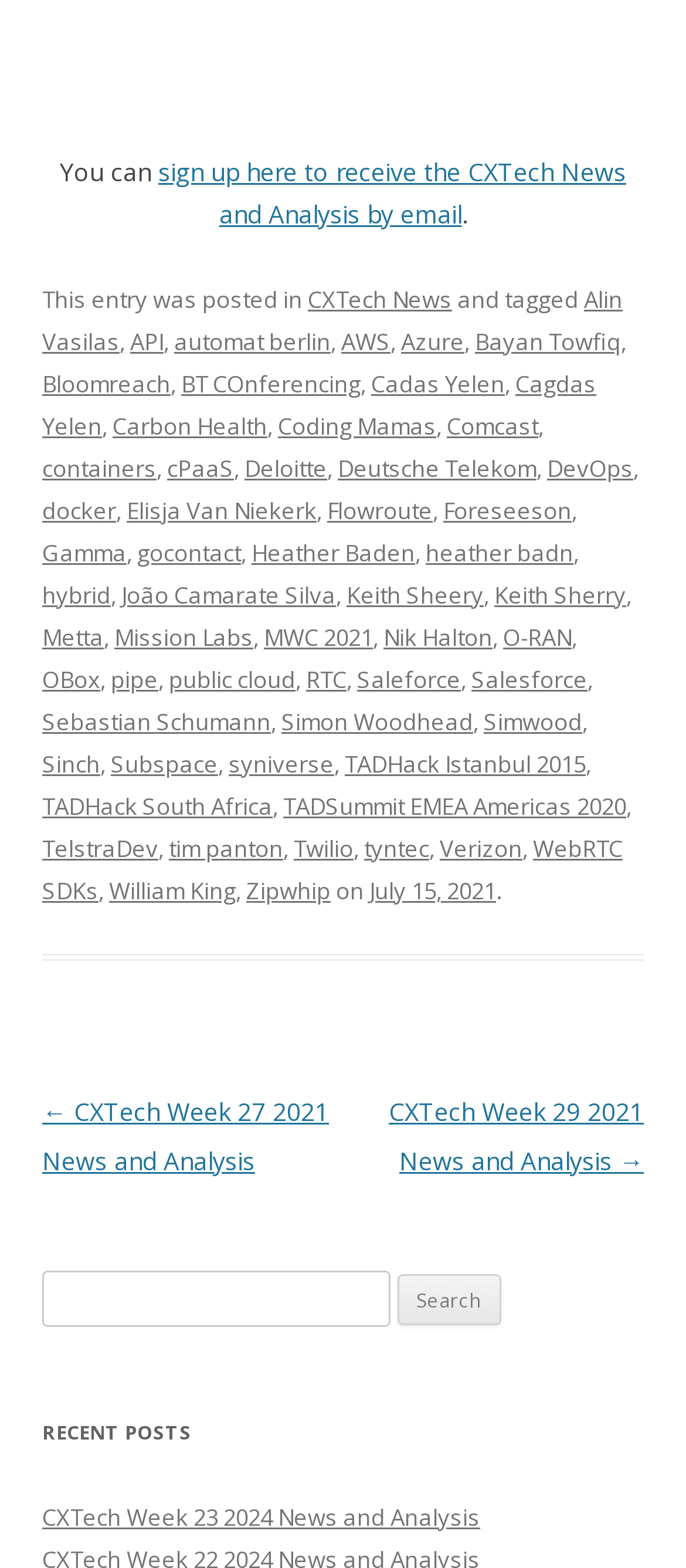What is the purpose of the footer section?
Please give a detailed and elaborate explanation in response to the question.

The purpose of the footer section is to provide users with related links to other categories or tags, allowing them to explore more content related to the current webpage.